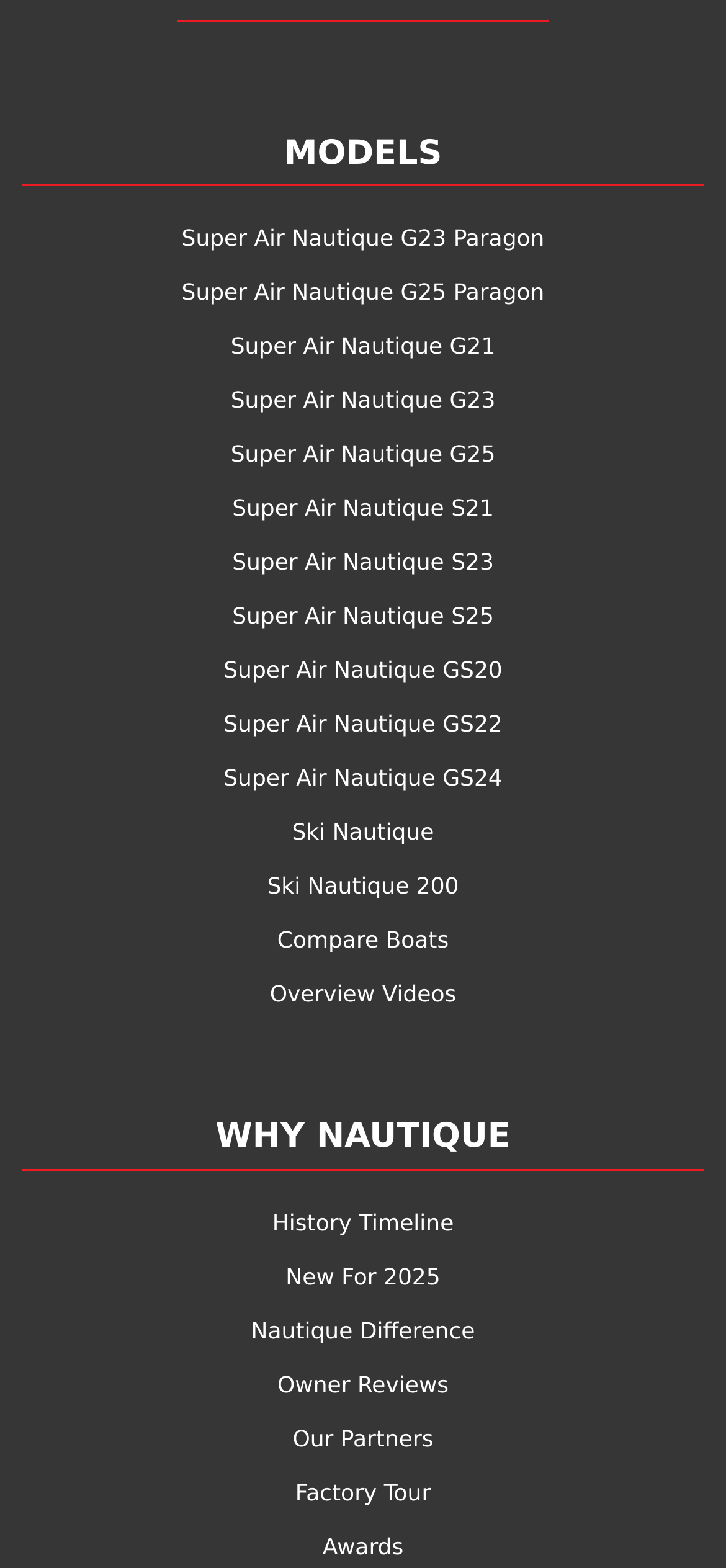Locate the bounding box of the UI element based on this description: "Owner Reviews". Provide four float numbers between 0 and 1 as [left, top, right, bottom].

[0.382, 0.875, 0.618, 0.891]